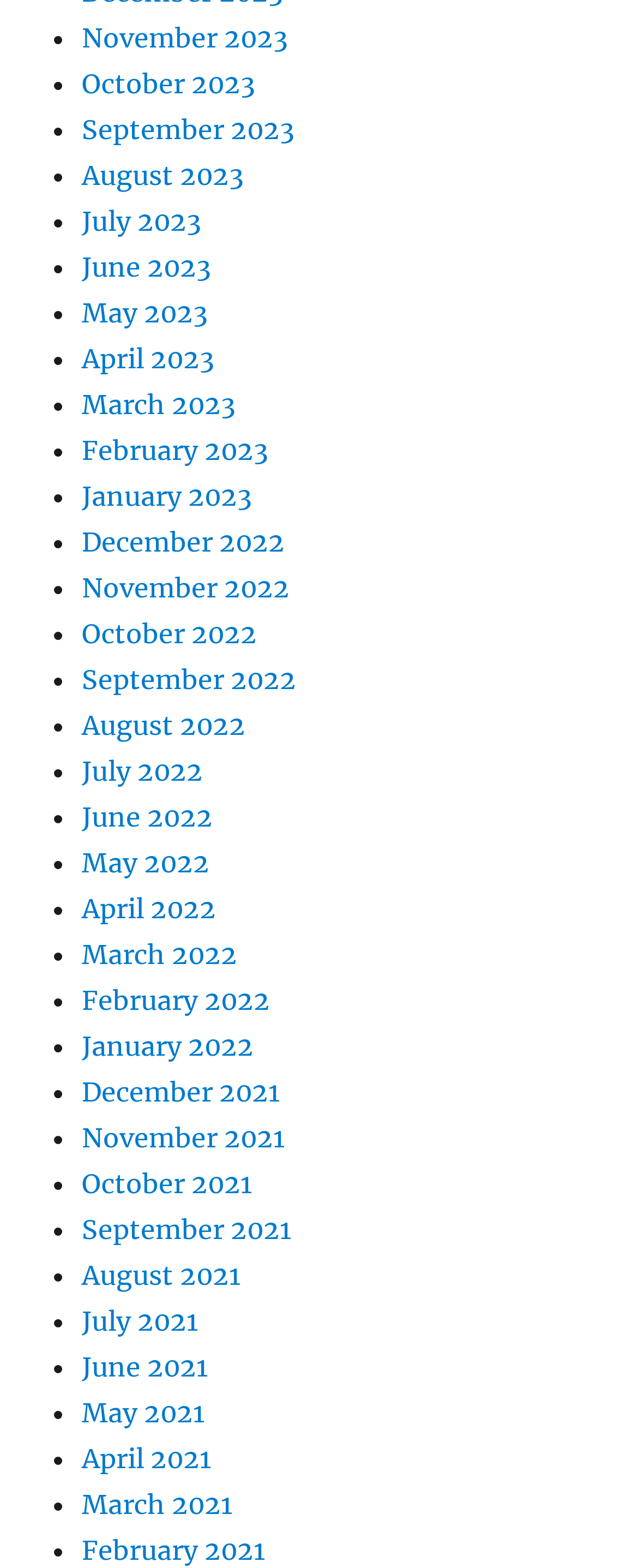Please respond to the question with a concise word or phrase:
How many months are listed on the webpage?

24